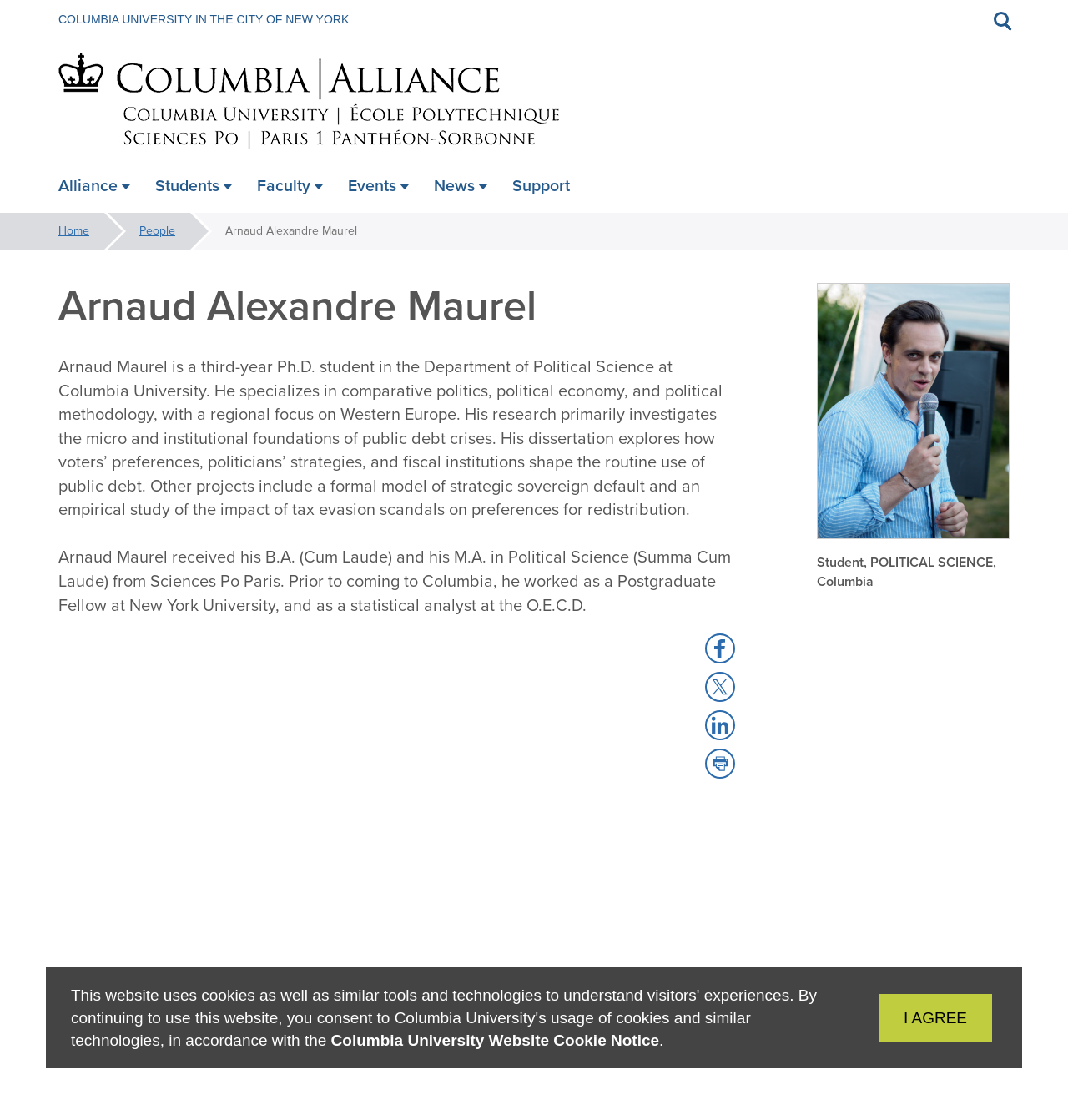Identify the bounding box for the described UI element. Provide the coordinates in (top-left x, top-left y, bottom-right x, bottom-right y) format with values ranging from 0 to 1: Columbia University Website Cookie Notice

[0.31, 0.921, 0.617, 0.937]